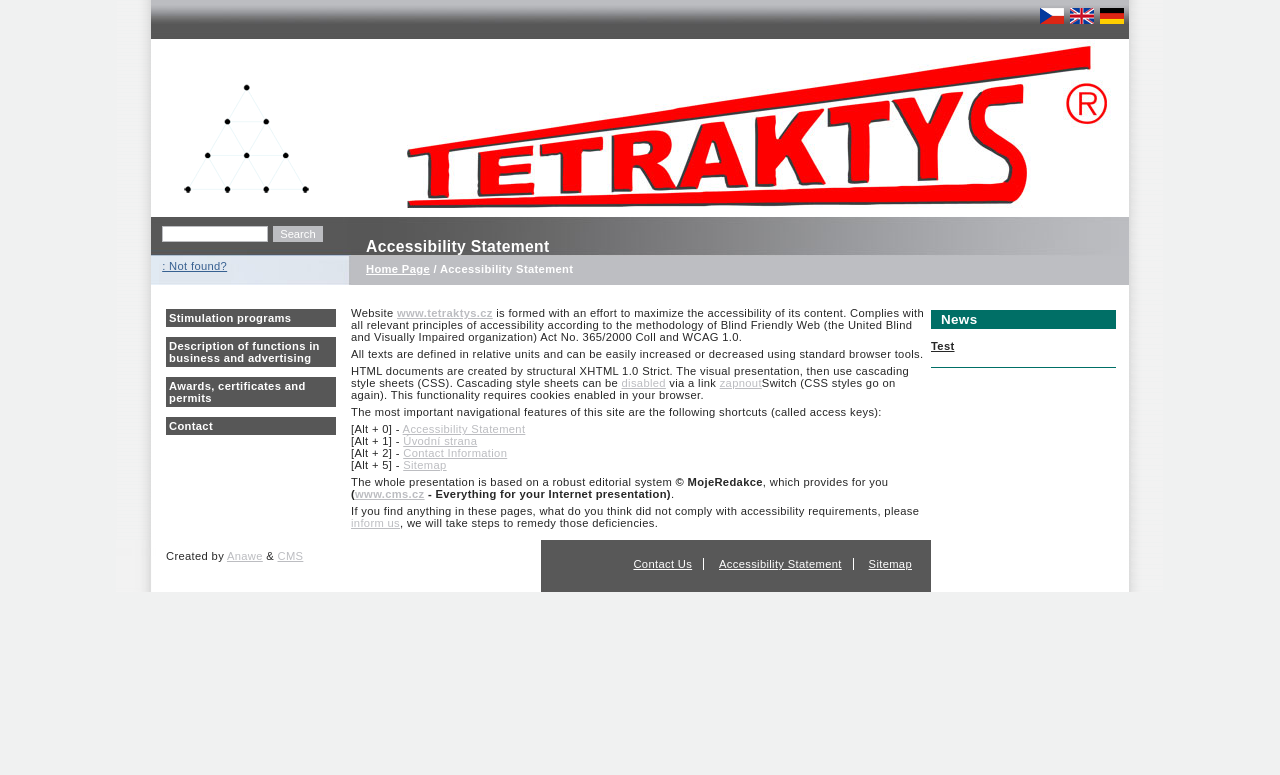Could you identify the text that serves as the heading for this webpage?

TETRAKTYS (r)TM - projekt fyzikální podpory firem na bázi JL technologies